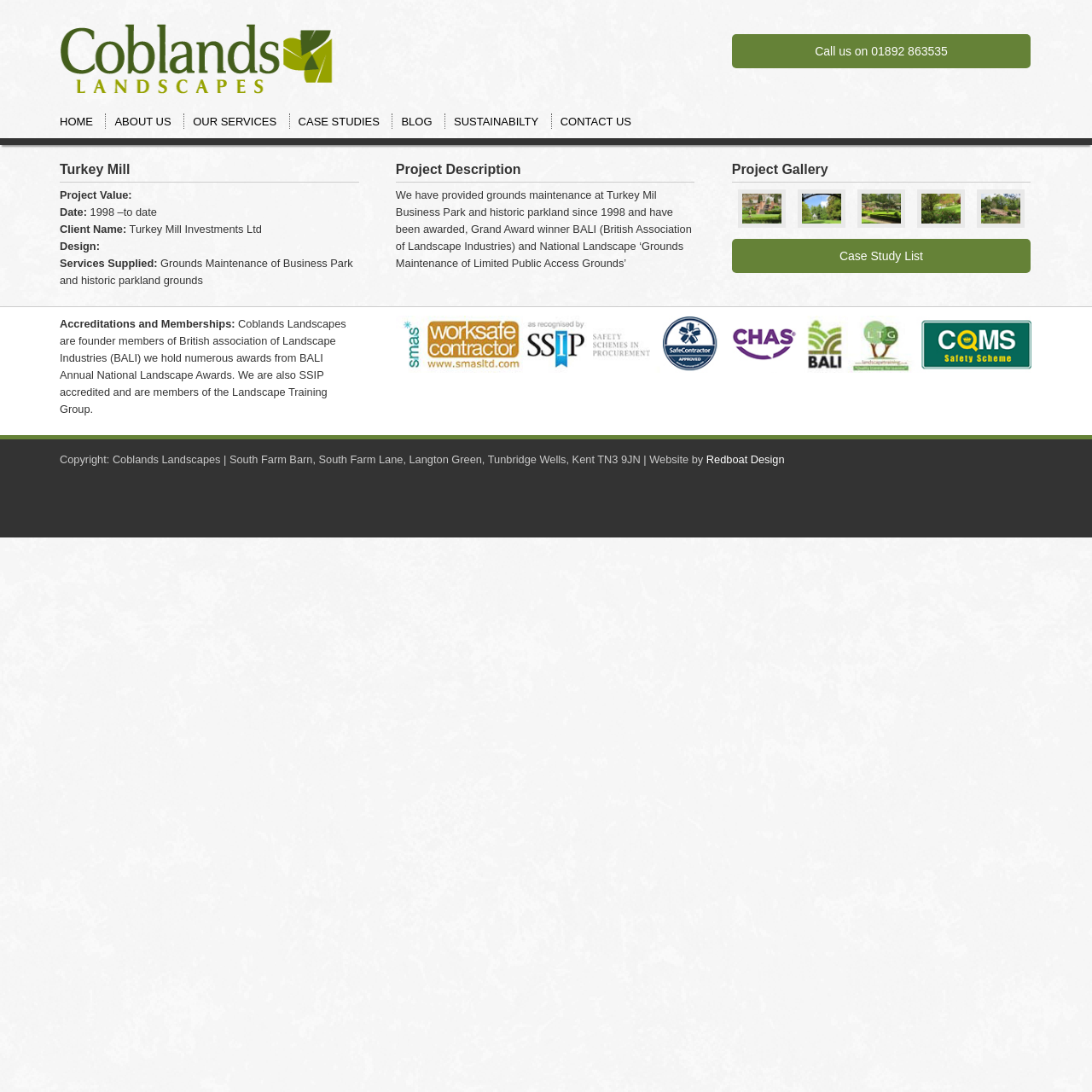What is the name of the business park?
Using the screenshot, give a one-word or short phrase answer.

Turkey Mill